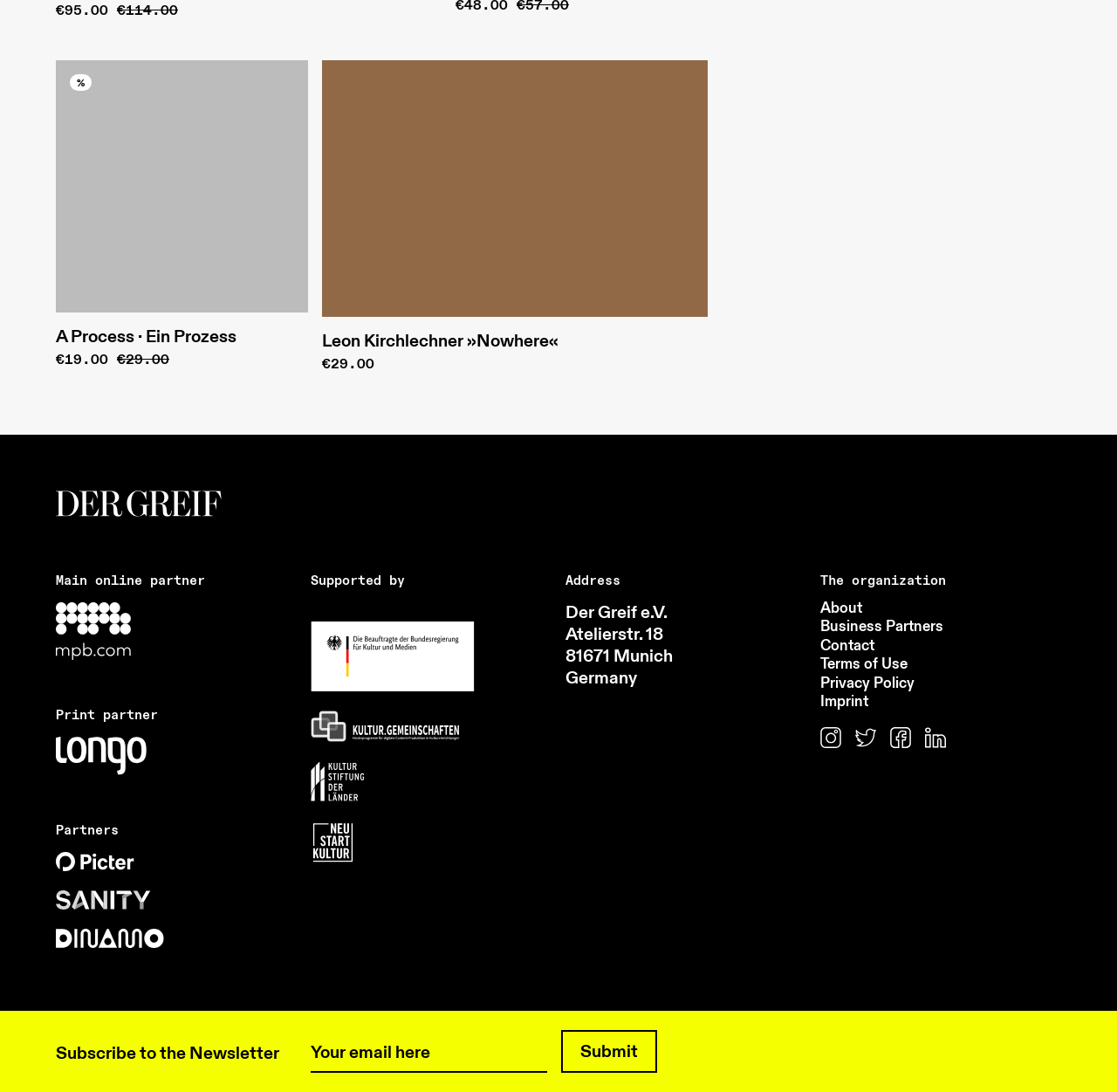What is the button below the textbox used for?
We need a detailed and meticulous answer to the question.

I found the answer by looking at the button element with the text 'Submit' which is located at coordinates [0.502, 0.943, 0.588, 0.983]. This button is likely to be used to submit the email address entered in the textbox above it.